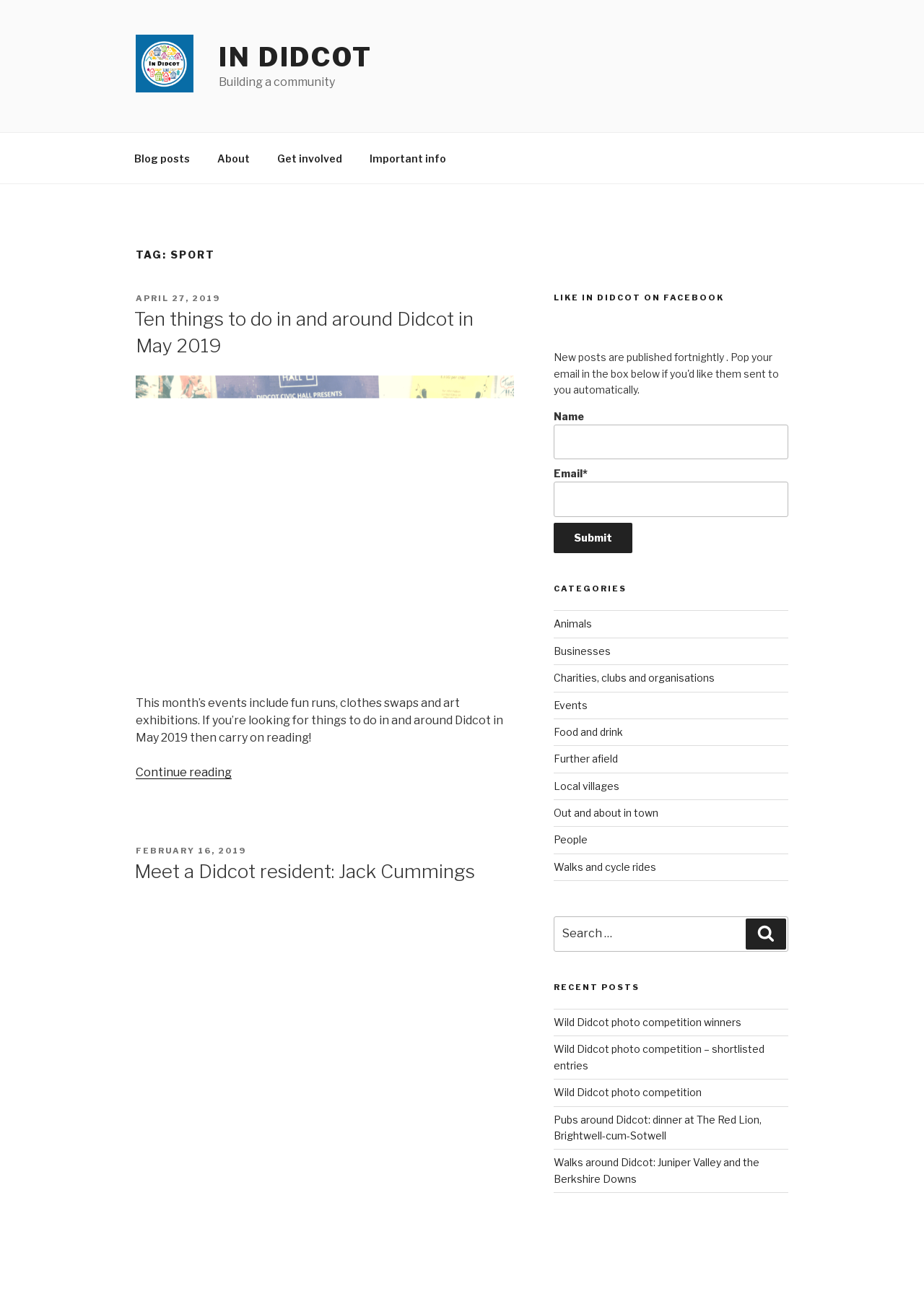Can you find the bounding box coordinates for the element to click on to achieve the instruction: "Enter your email address"?

[0.599, 0.369, 0.853, 0.395]